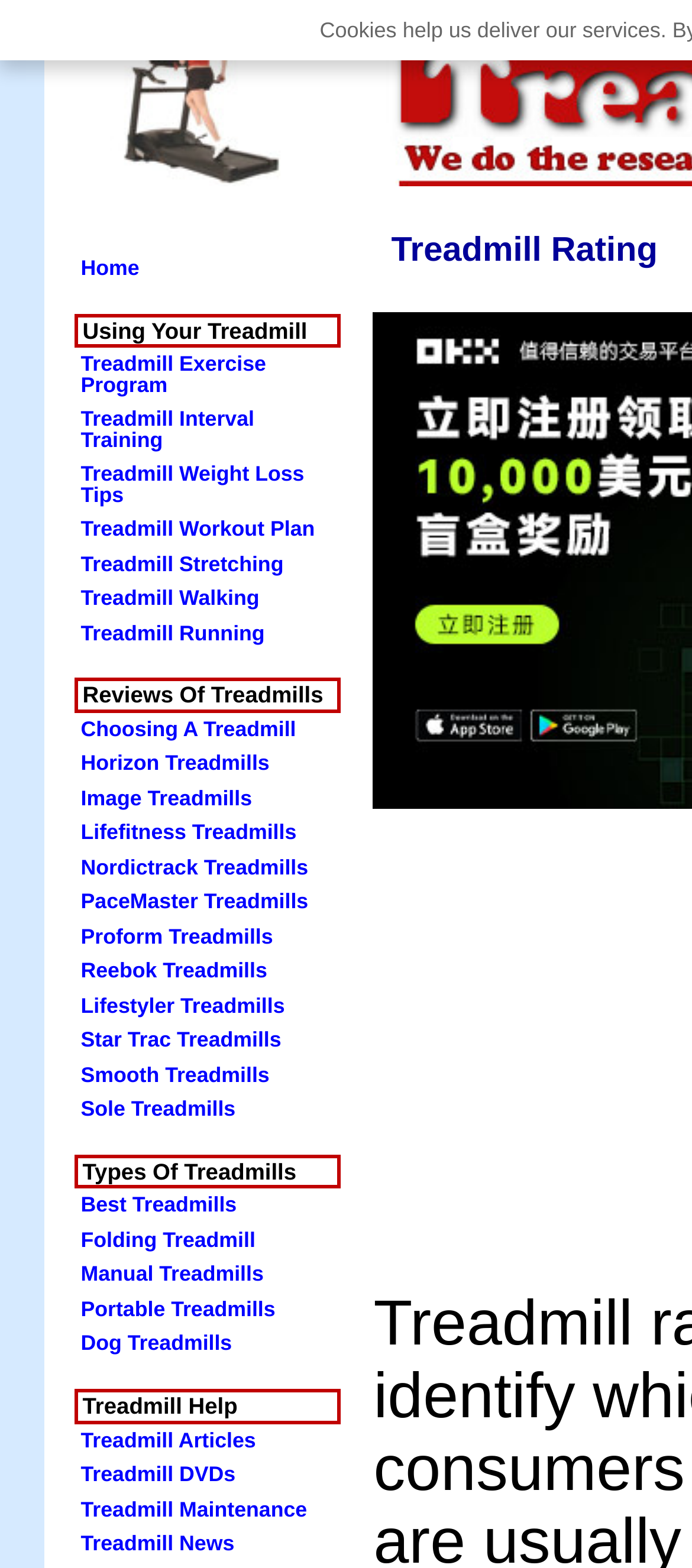How many types of treadmills are listed?
Craft a detailed and extensive response to the question.

I counted the number of links under the 'Types Of Treadmills' section, which are 'Best Treadmills', 'Folding Treadmill', 'Manual Treadmills', 'Portable Treadmills', 'Dog Treadmills', and so on. There are 13 links in total.